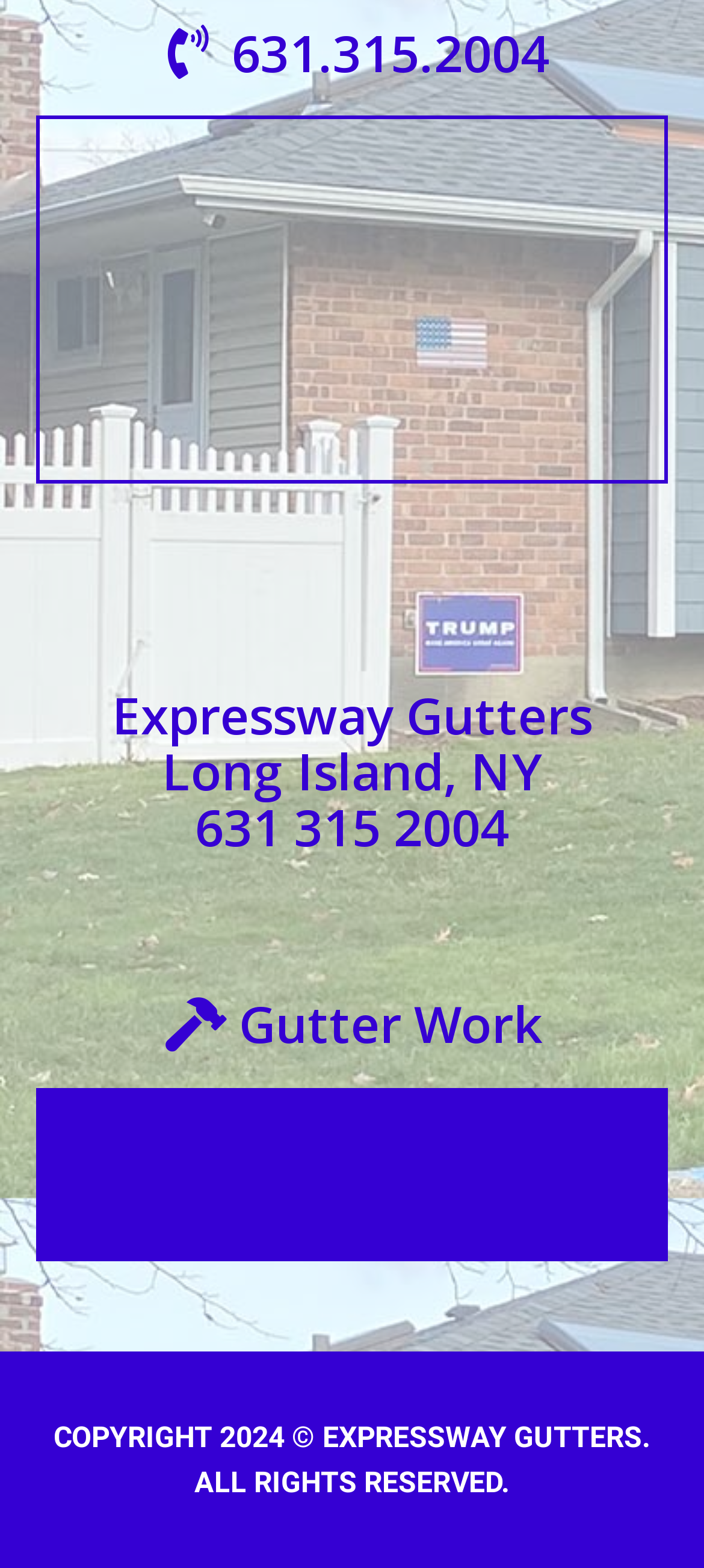What is the location mentioned on the webpage?
Please look at the screenshot and answer in one word or a short phrase.

Long Island, NY